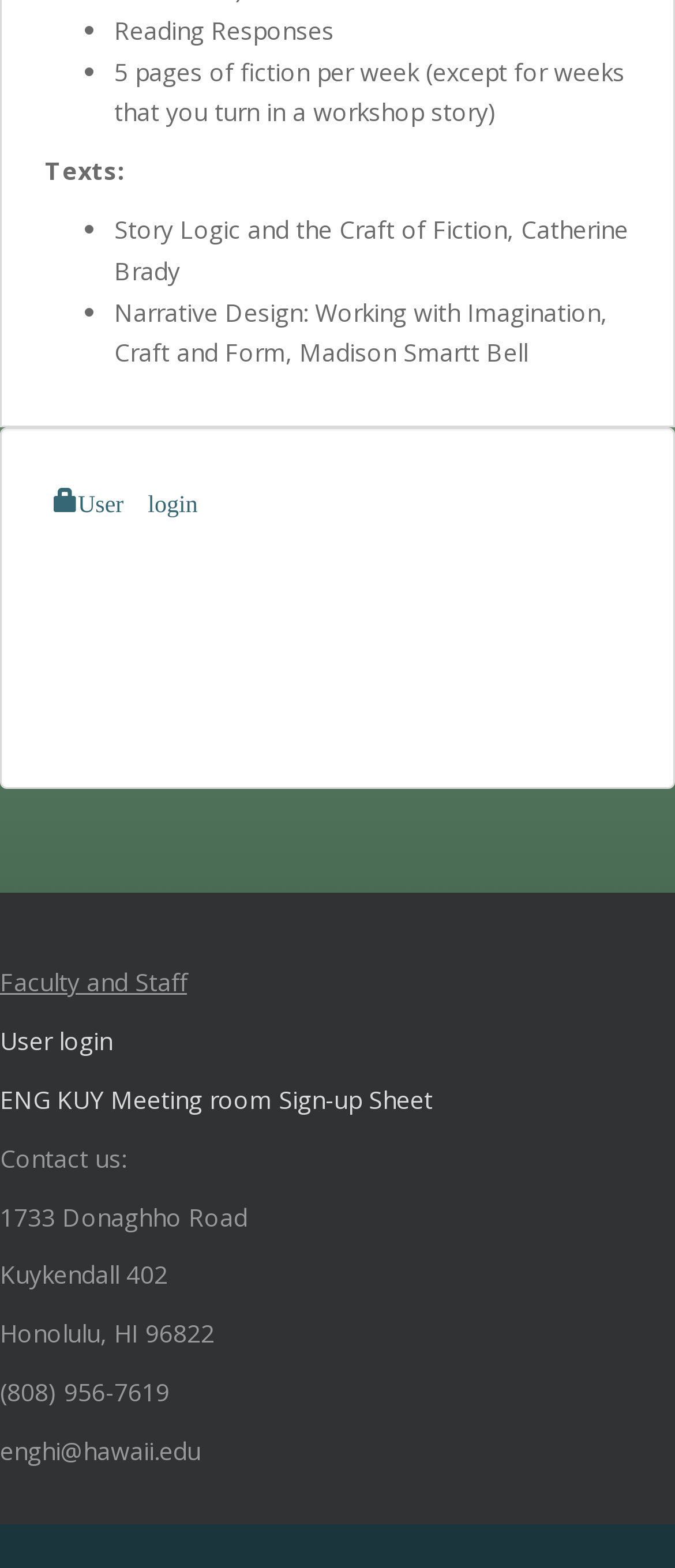Please respond in a single word or phrase: 
What is the location of Kuykendall?

402